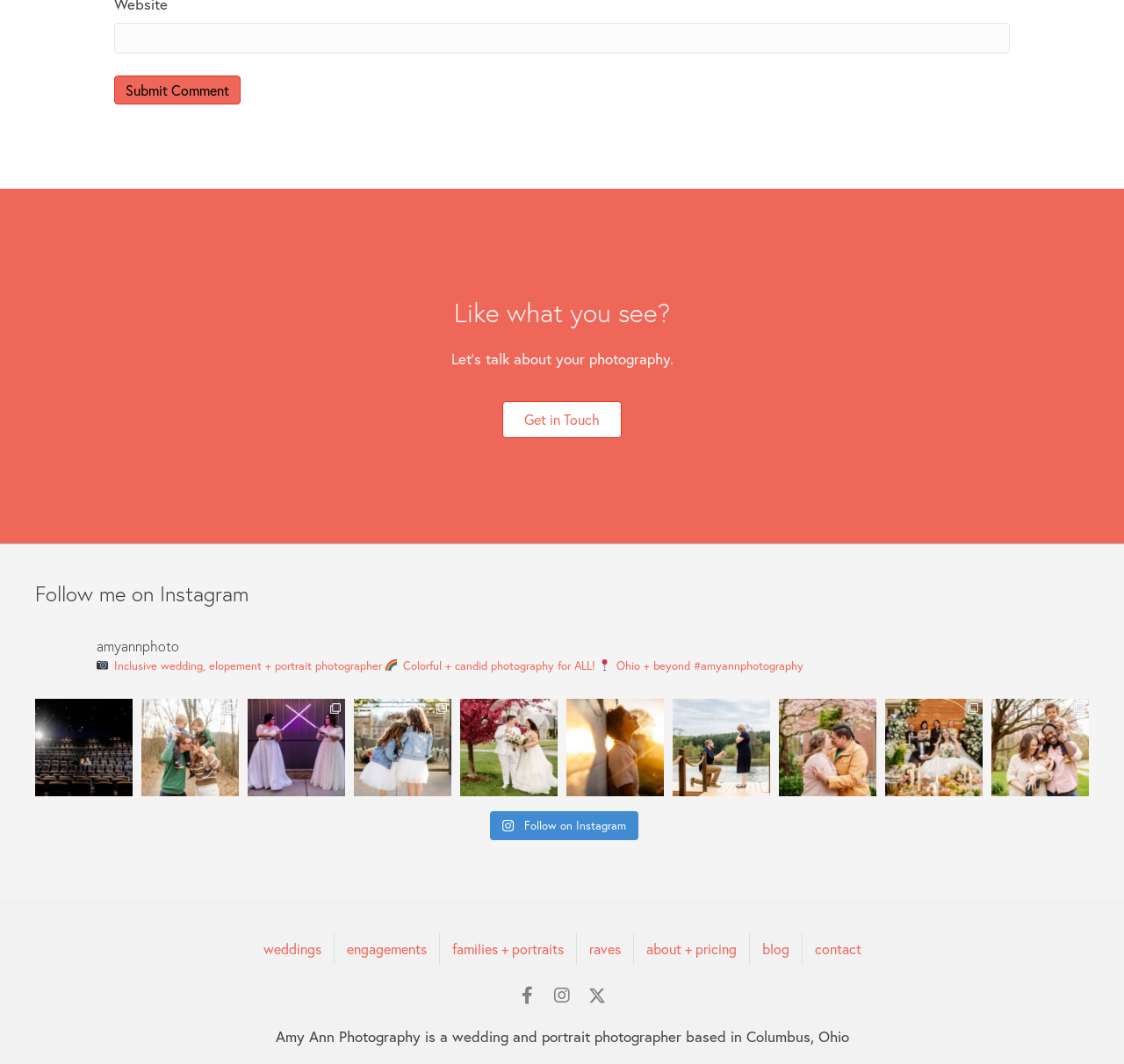Based on the image, provide a detailed and complete answer to the question: 
What is the photographer's name?

The photographer's name is mentioned in the link 'Amy Ann Photography | Columbus Wedding Photographer amyannphoto' and also in the StaticText 'Amy Ann Photography is a wedding and portrait photographer based in Columbus, Ohio'.